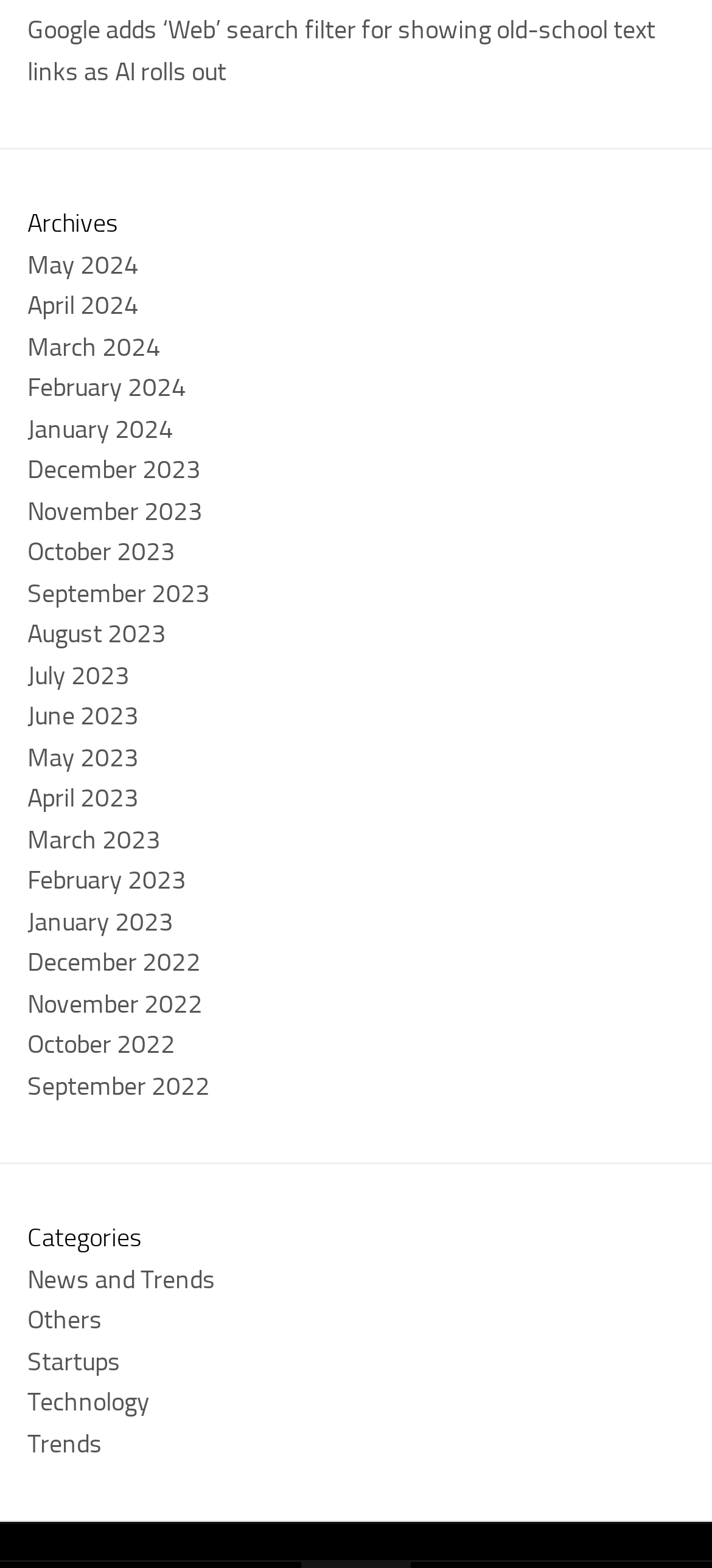How many months are listed?
Using the image provided, answer with just one word or phrase.

24